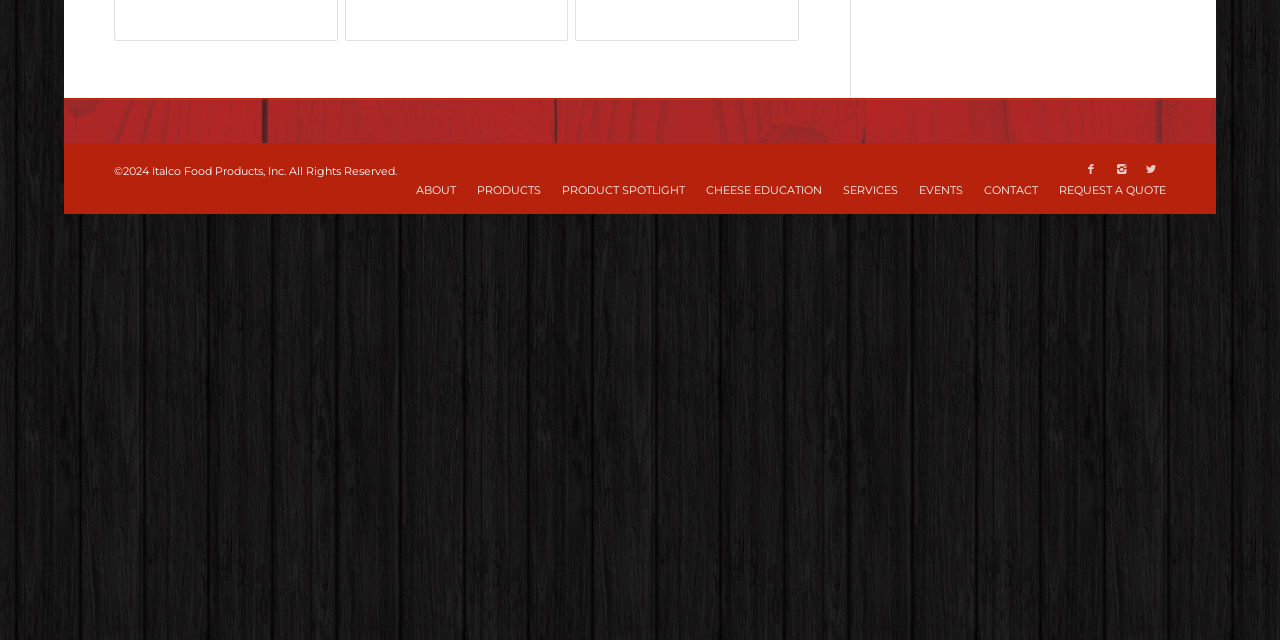Using the given element description, provide the bounding box coordinates (top-left x, top-left y, bottom-right x, bottom-right y) for the corresponding UI element in the screenshot: CHEESE EDUCATION

[0.552, 0.286, 0.642, 0.308]